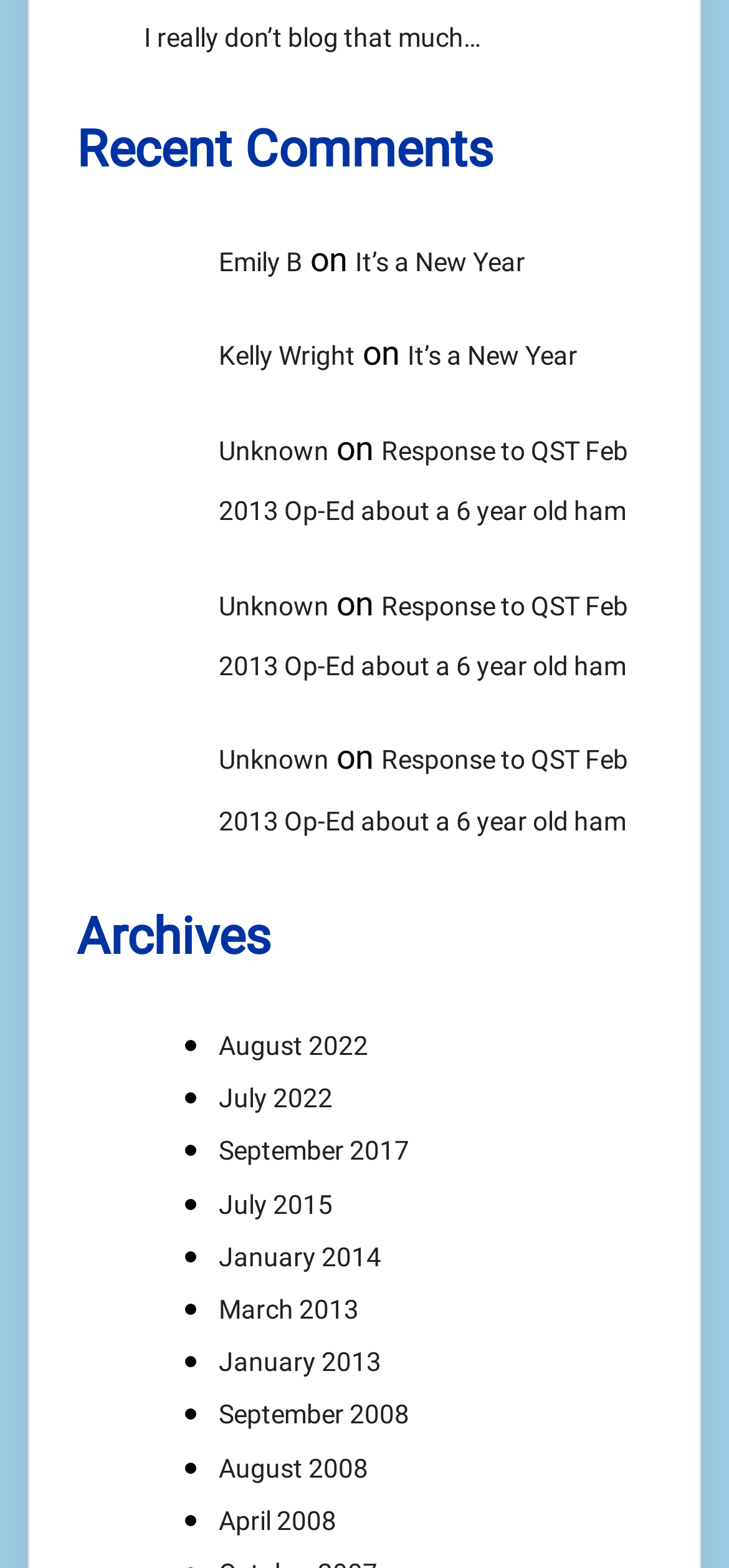Kindly determine the bounding box coordinates for the clickable area to achieve the given instruction: "Read the blog post 'It’s a New Year'".

[0.487, 0.157, 0.721, 0.177]